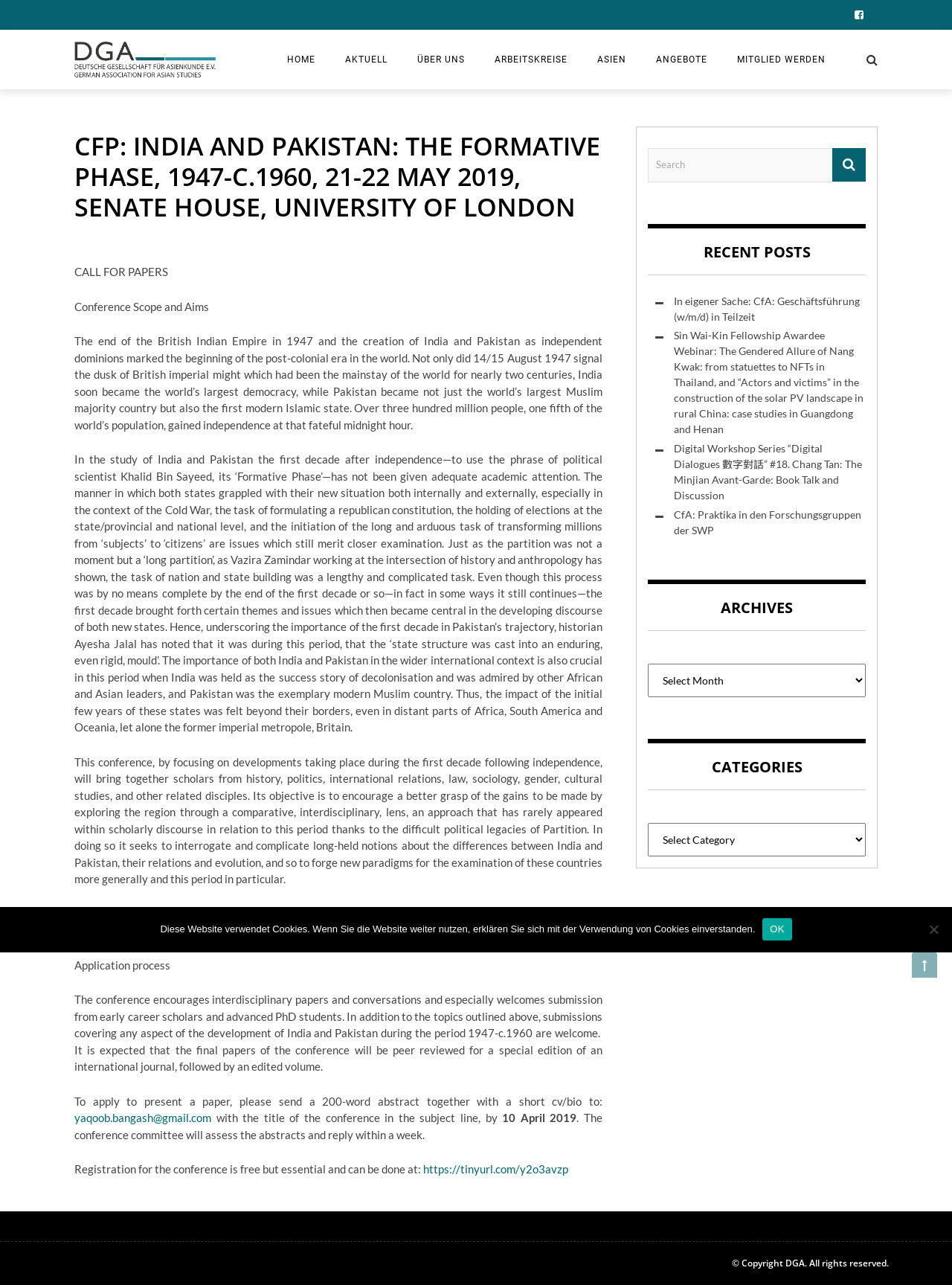Provide the bounding box coordinates of the HTML element this sentence describes: "ASIEN: aktuelle Ausgaben und Archiv". The bounding box coordinates consist of four float numbers between 0 and 1, i.e., [left, top, right, bottom].

[0.621, 0.081, 0.83, 0.096]